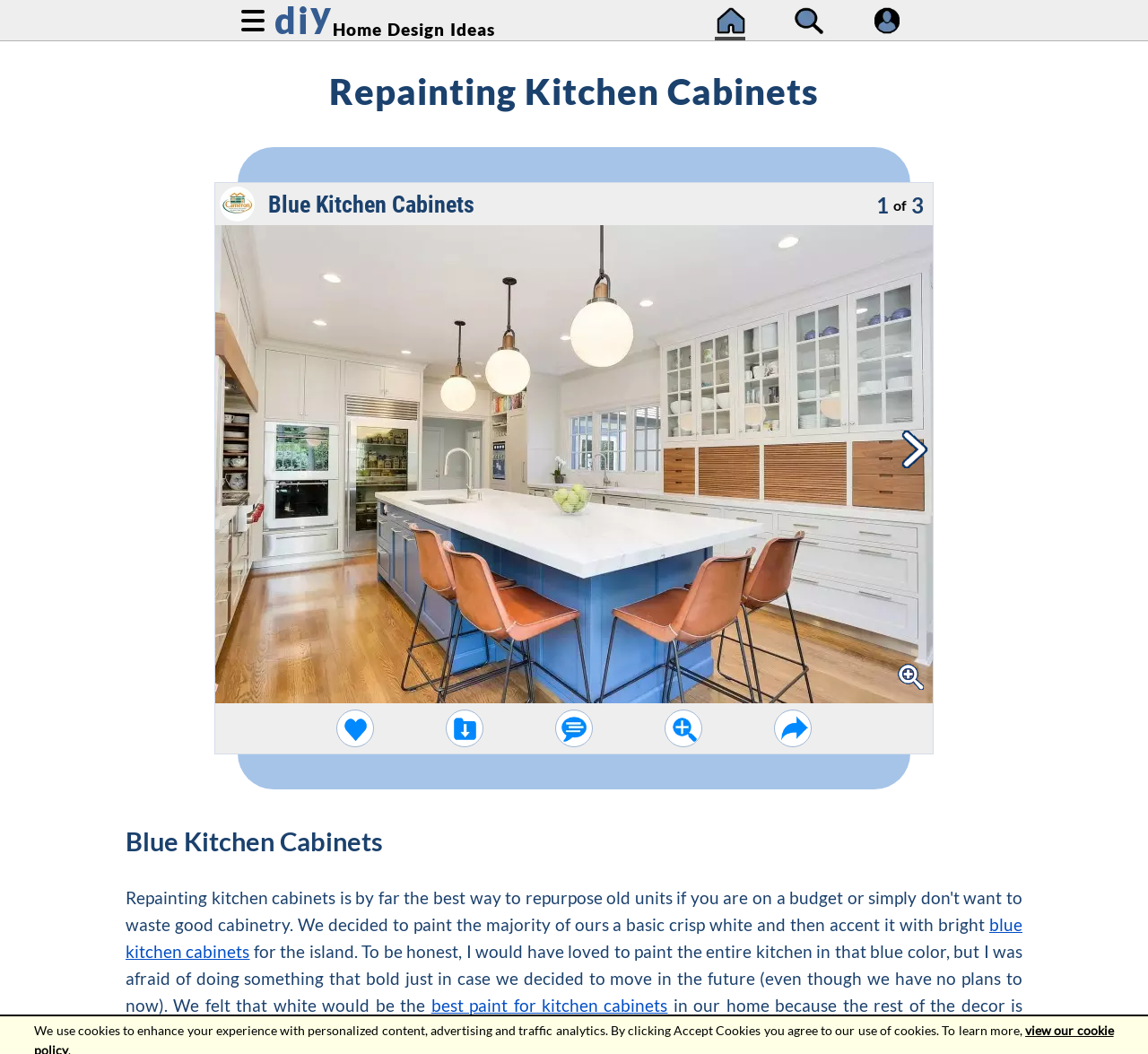Provide the bounding box coordinates for the area that should be clicked to complete the instruction: "Contact CJ Remodeling for a free estimate".

None